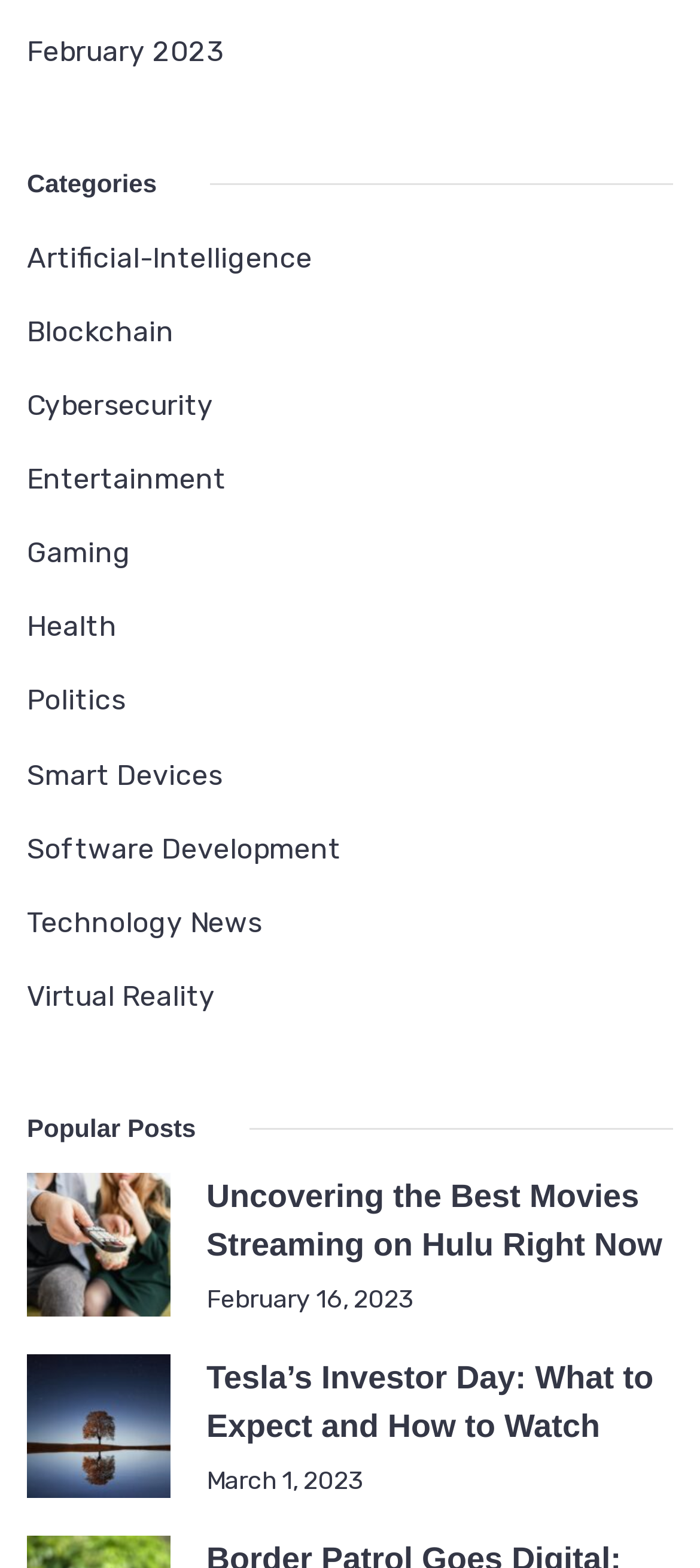What is the category of the first link?
Your answer should be a single word or phrase derived from the screenshot.

Artificial-Intelligence